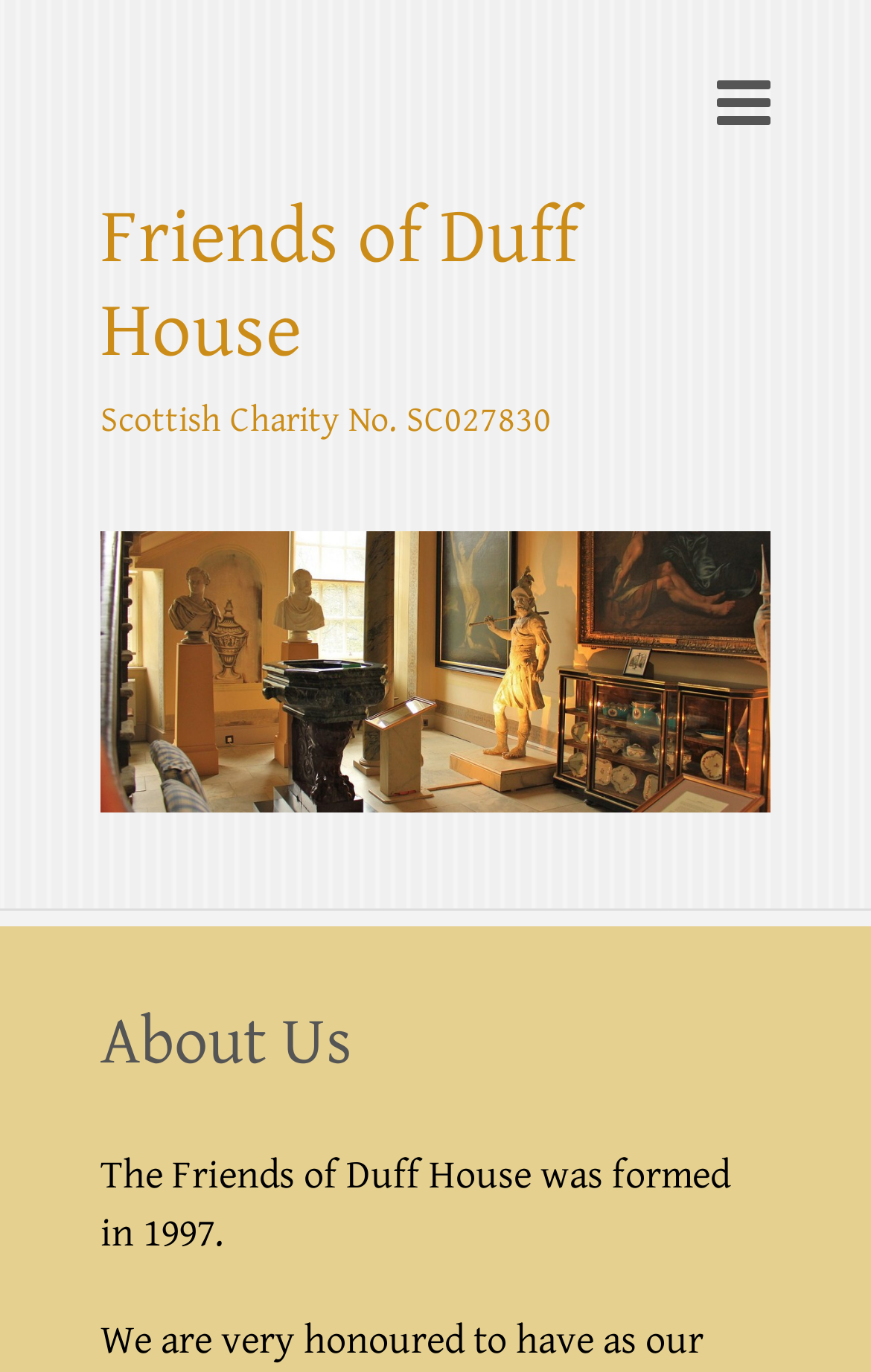With reference to the image, please provide a detailed answer to the following question: What section is described by the text 'The Friends of Duff House was formed in 1997.'?

The text 'The Friends of Duff House was formed in 1997.' is located in the 'About Us' section, as indicated by the heading element 'About Us' above it.